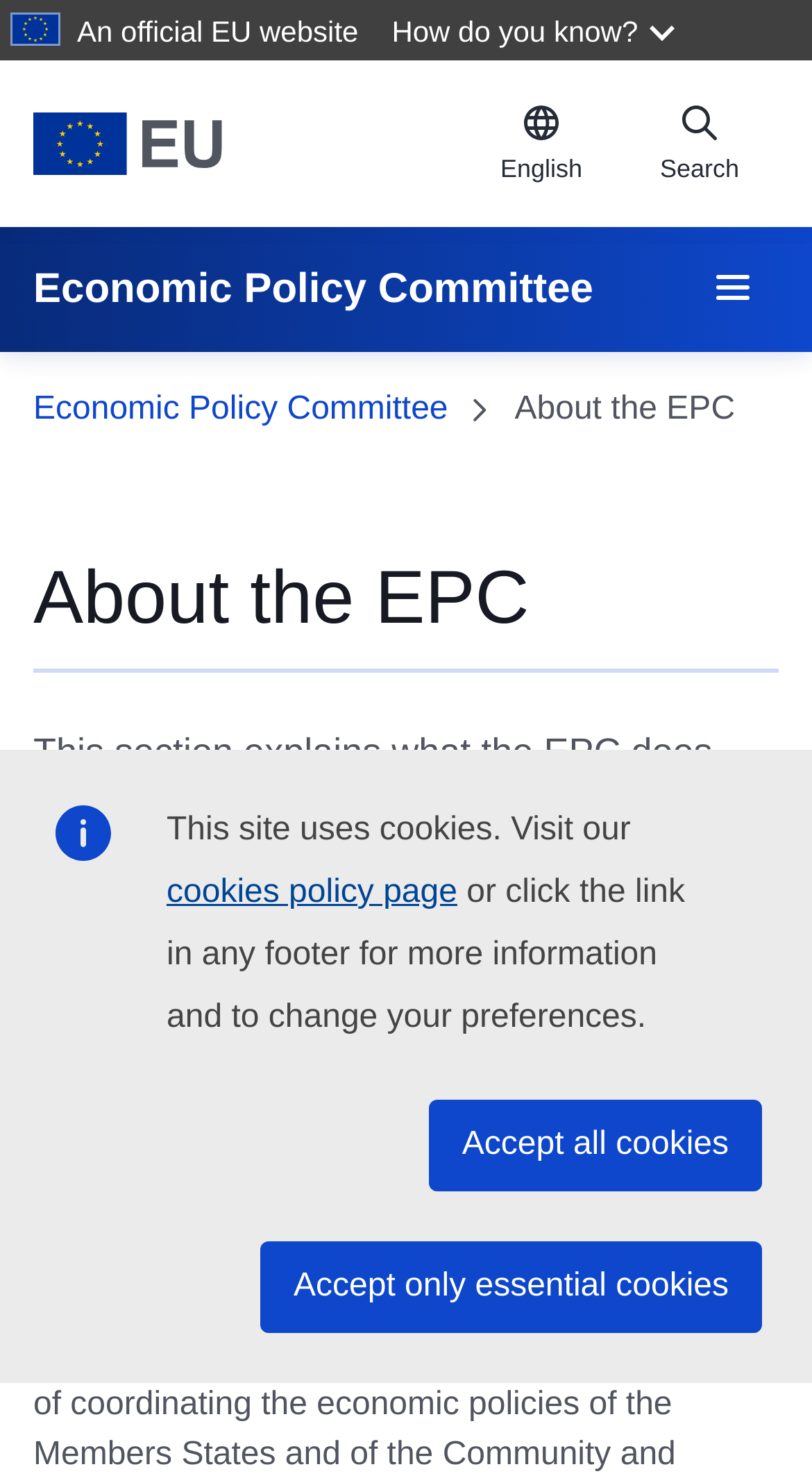How many navigation sections are there?
Please answer using one word or phrase, based on the screenshot.

2